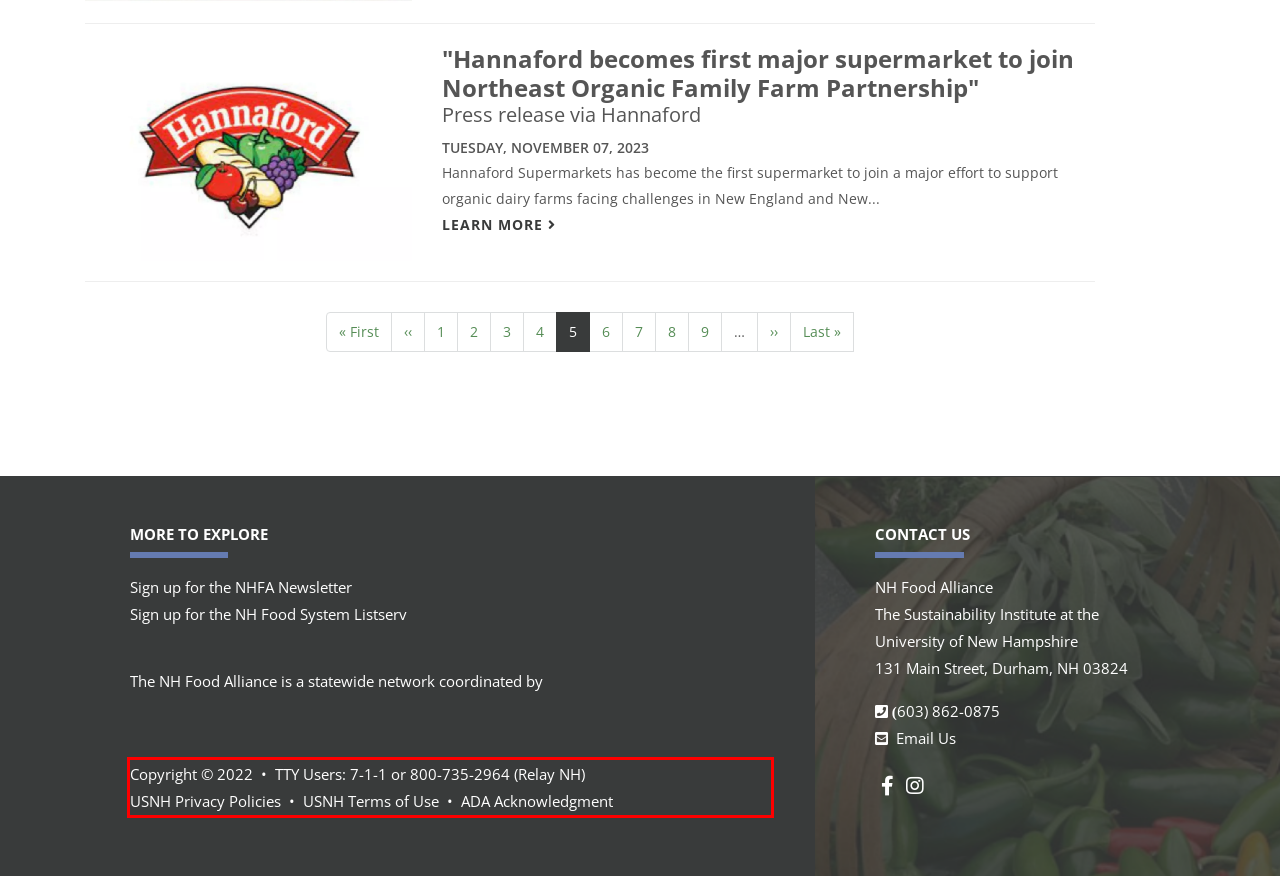There is a screenshot of a webpage with a red bounding box around a UI element. Please use OCR to extract the text within the red bounding box.

Copyright © 2022 • TTY Users: 7-1-1 or 800-735-2964 (Relay NH) USNH Privacy Policies • USNH Terms of Use • ADA Acknowledgment